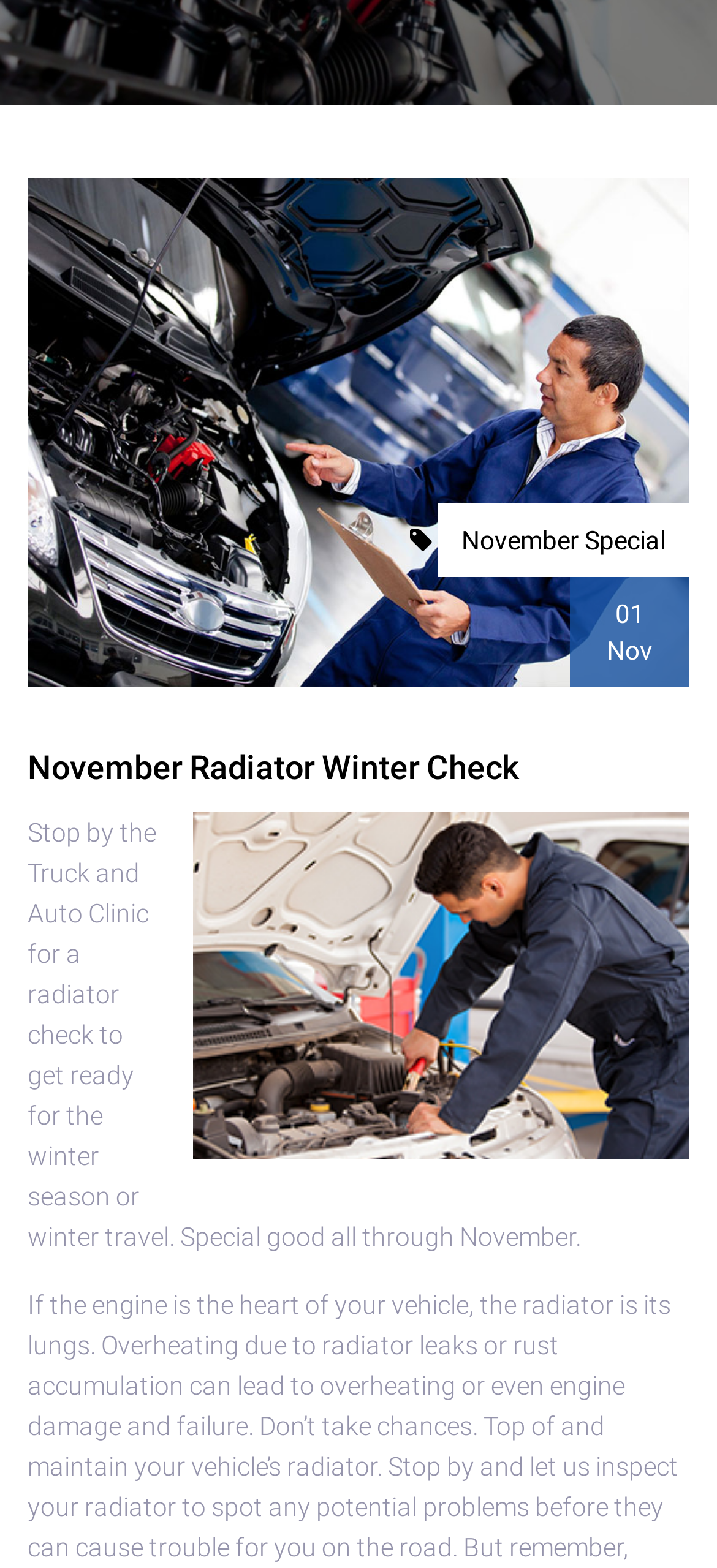Identify the bounding box for the UI element described as: "November Radiator Winter Check". The coordinates should be four float numbers between 0 and 1, i.e., [left, top, right, bottom].

[0.038, 0.479, 0.962, 0.5]